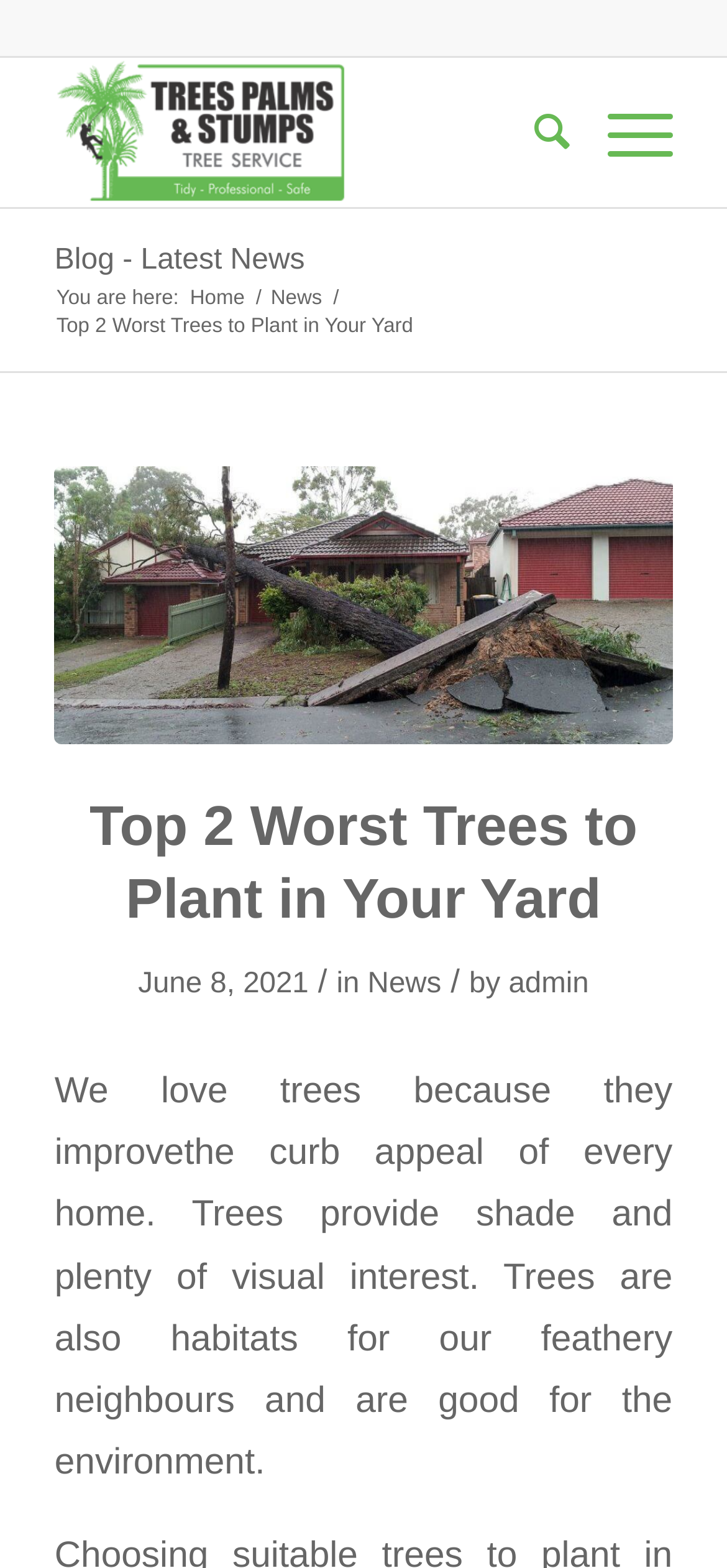Please provide a comprehensive response to the question below by analyzing the image: 
What is the name of the company?

The company name can be found in the top-left corner of the webpage, where it says 'TPS Tree Services, Tree Lopping, Tree Trimming, Brisbane, Redcliffe'.